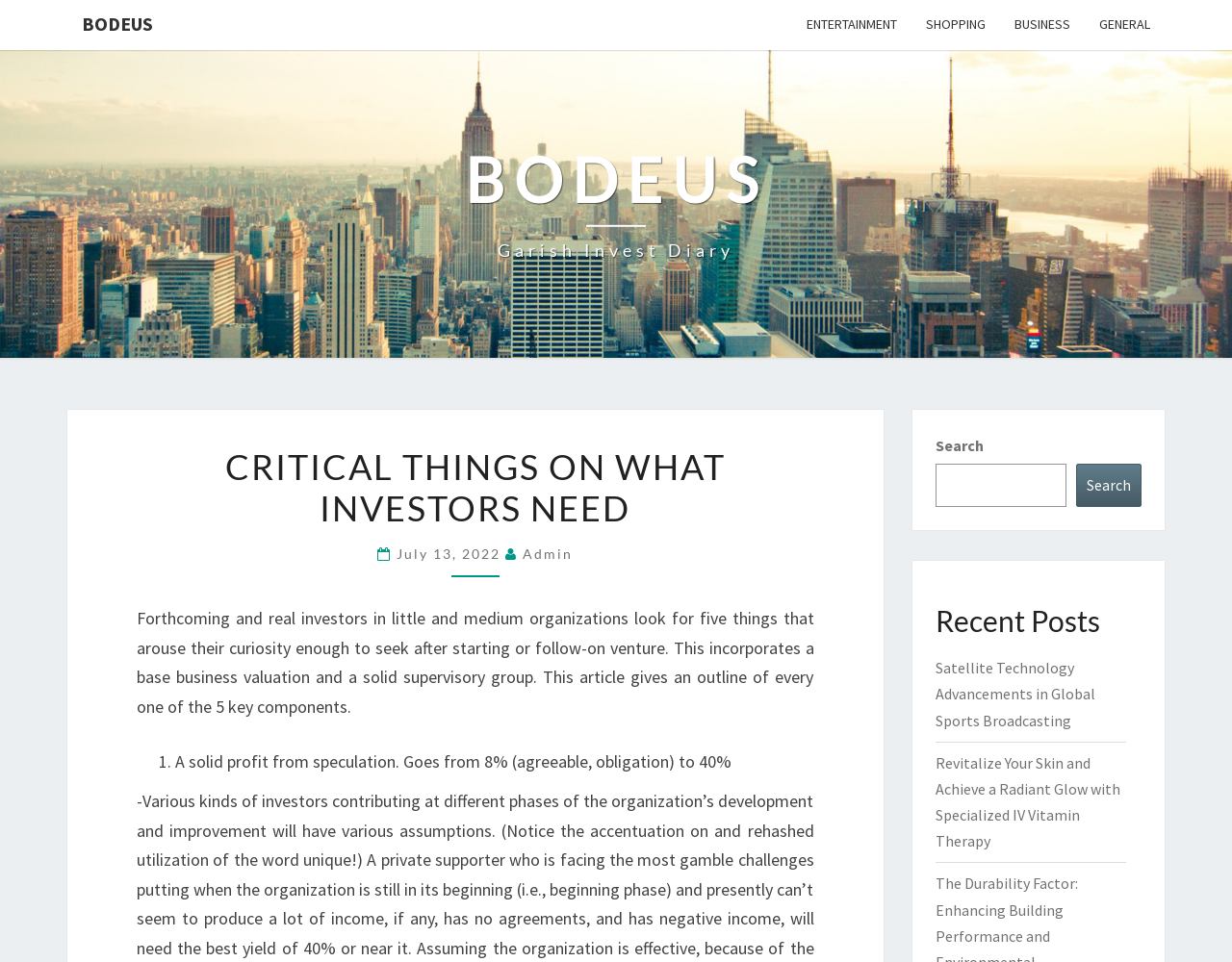Give a concise answer using one word or a phrase to the following question:
How many key components are discussed in the article?

5